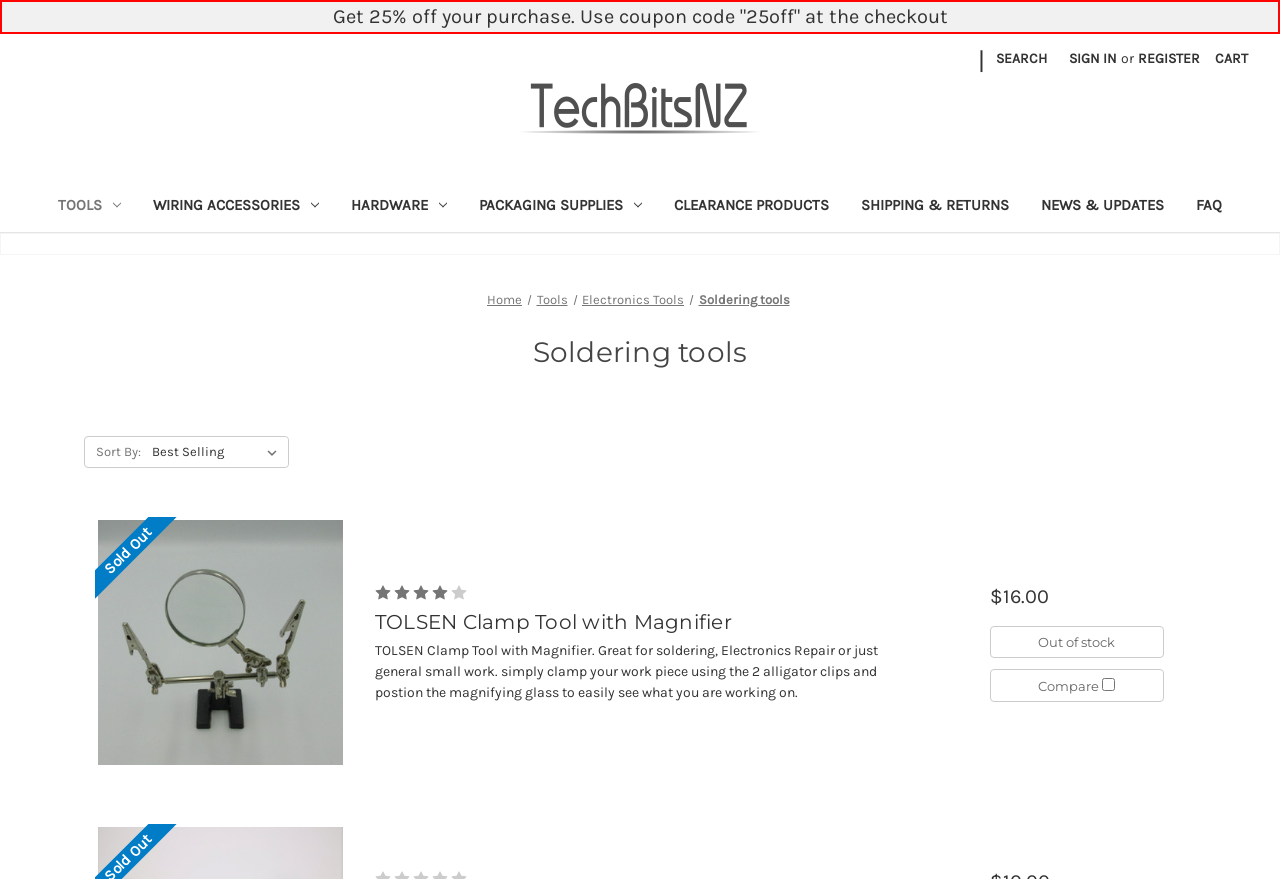Locate the bounding box coordinates of the clickable area needed to fulfill the instruction: "View your cart".

[0.941, 0.039, 0.984, 0.094]